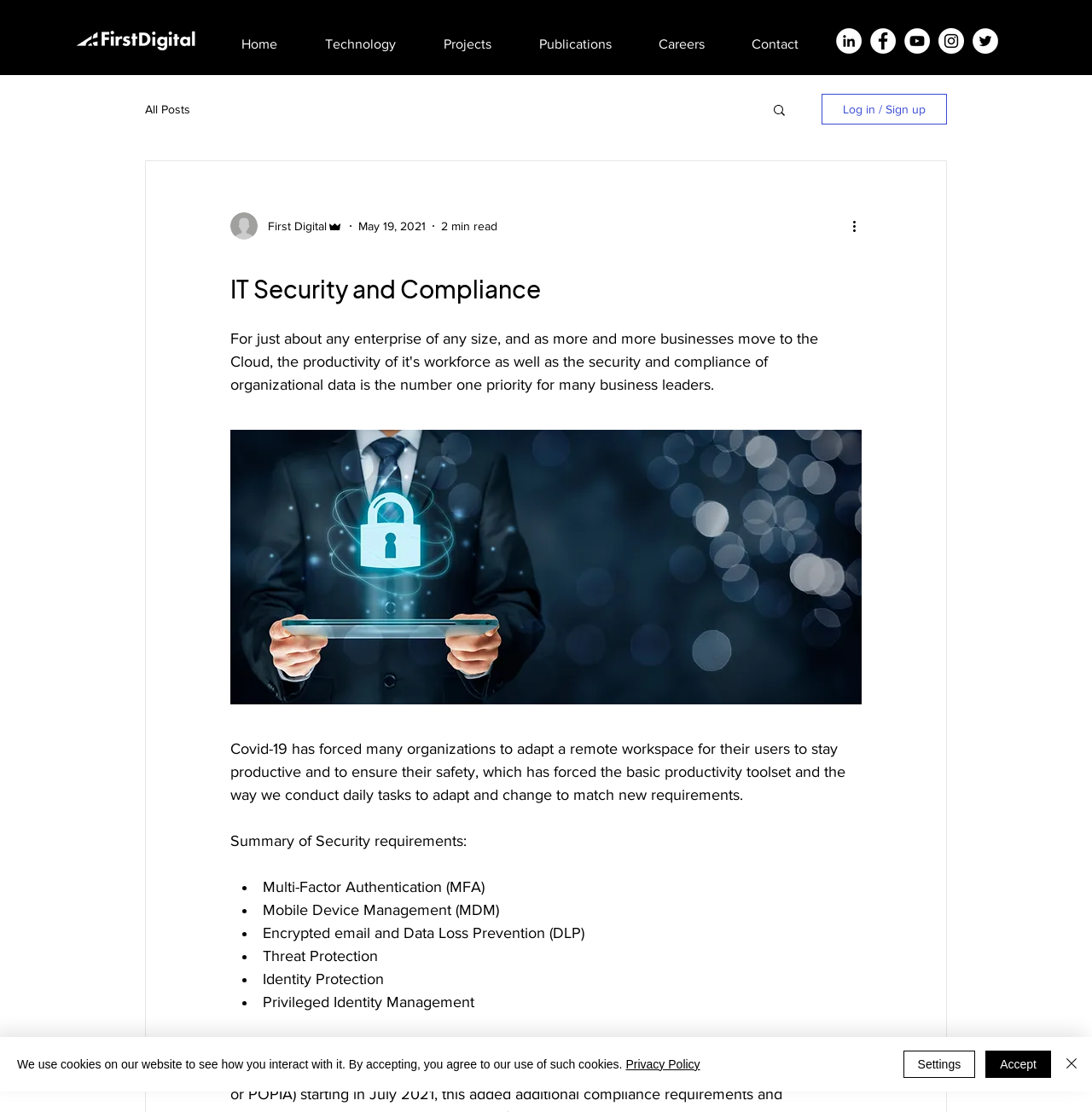Given the element description Privacy Policy, identify the bounding box coordinates for the UI element on the webpage screenshot. The format should be (top-left x, top-left y, bottom-right x, bottom-right y), with values between 0 and 1.

[0.573, 0.951, 0.641, 0.963]